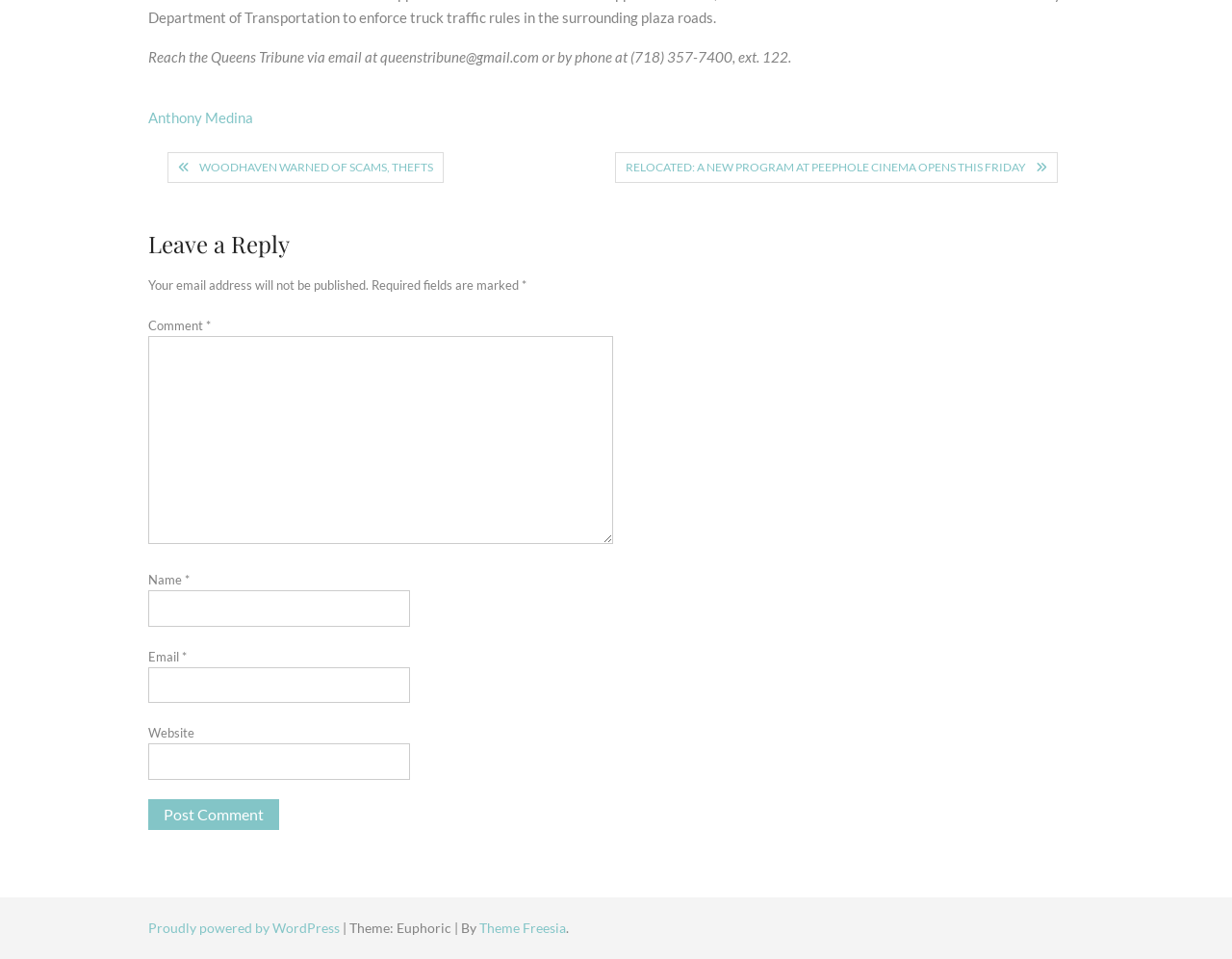Bounding box coordinates must be specified in the format (top-left x, top-left y, bottom-right x, bottom-right y). All values should be floating point numbers between 0 and 1. What are the bounding box coordinates of the UI element described as: name="submit" value="Post Comment"

[0.12, 0.833, 0.226, 0.865]